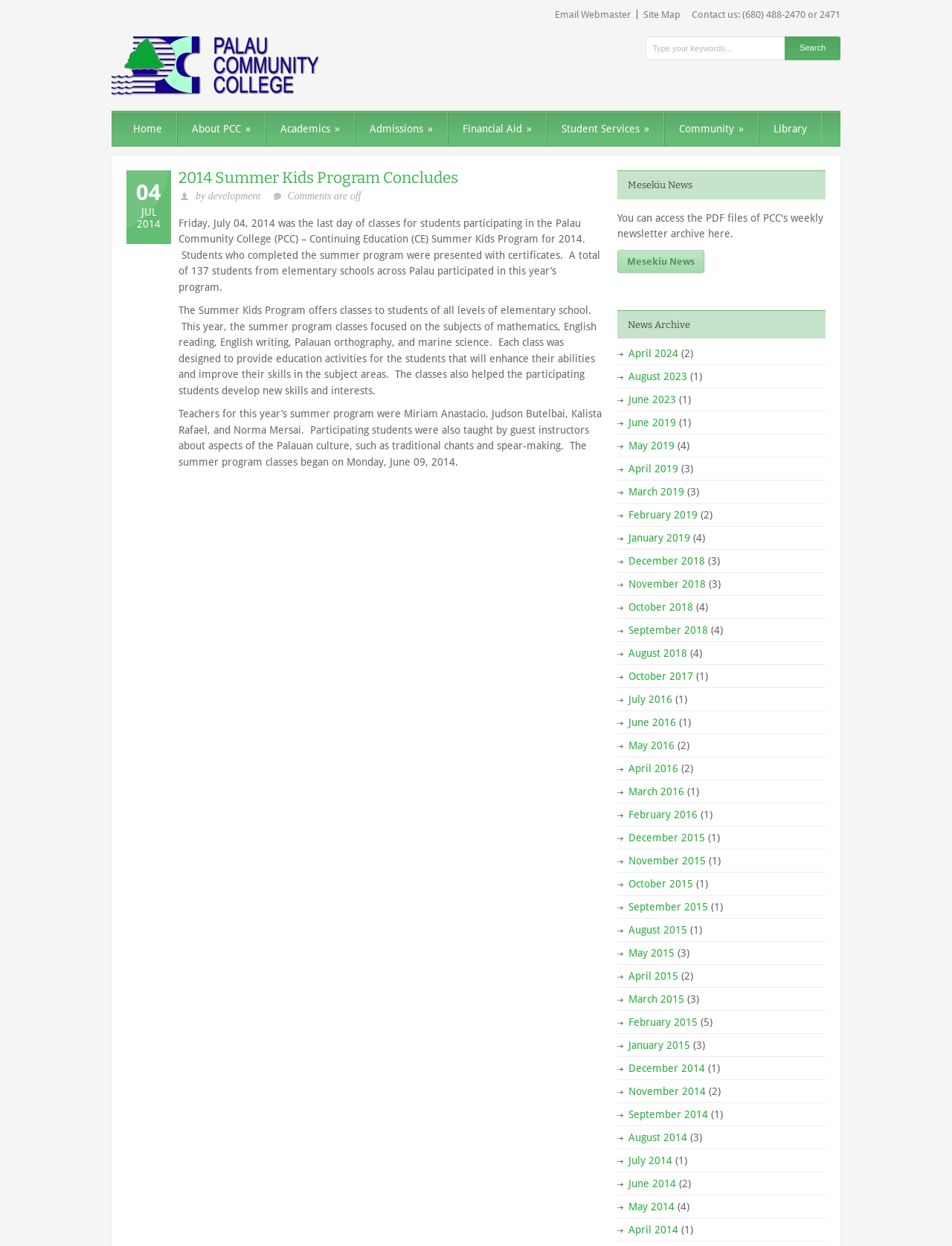What is the subject area of one of the classes mentioned in the webpage?
Refer to the image and give a detailed answer to the query.

The answer can be found in the paragraph that starts with 'The Summer Kids Program offers classes to students of all levels of elementary school.' It states that 'This year, the summer program classes focused on the subjects of mathematics, English reading, English writing, Palauan orthography, and marine science.'